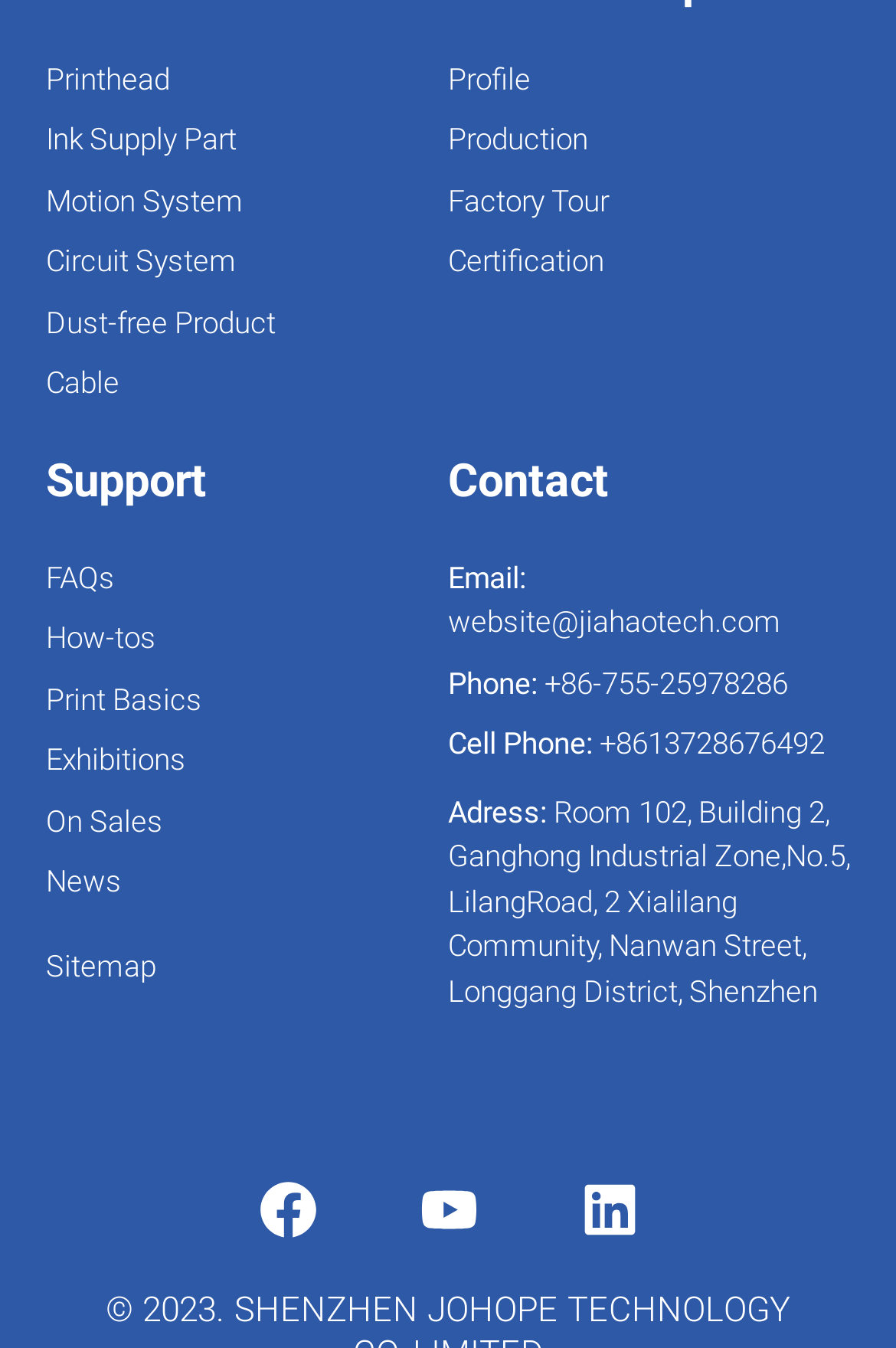Provide the bounding box coordinates for the area that should be clicked to complete the instruction: "View FAQs".

[0.051, 0.412, 0.5, 0.445]